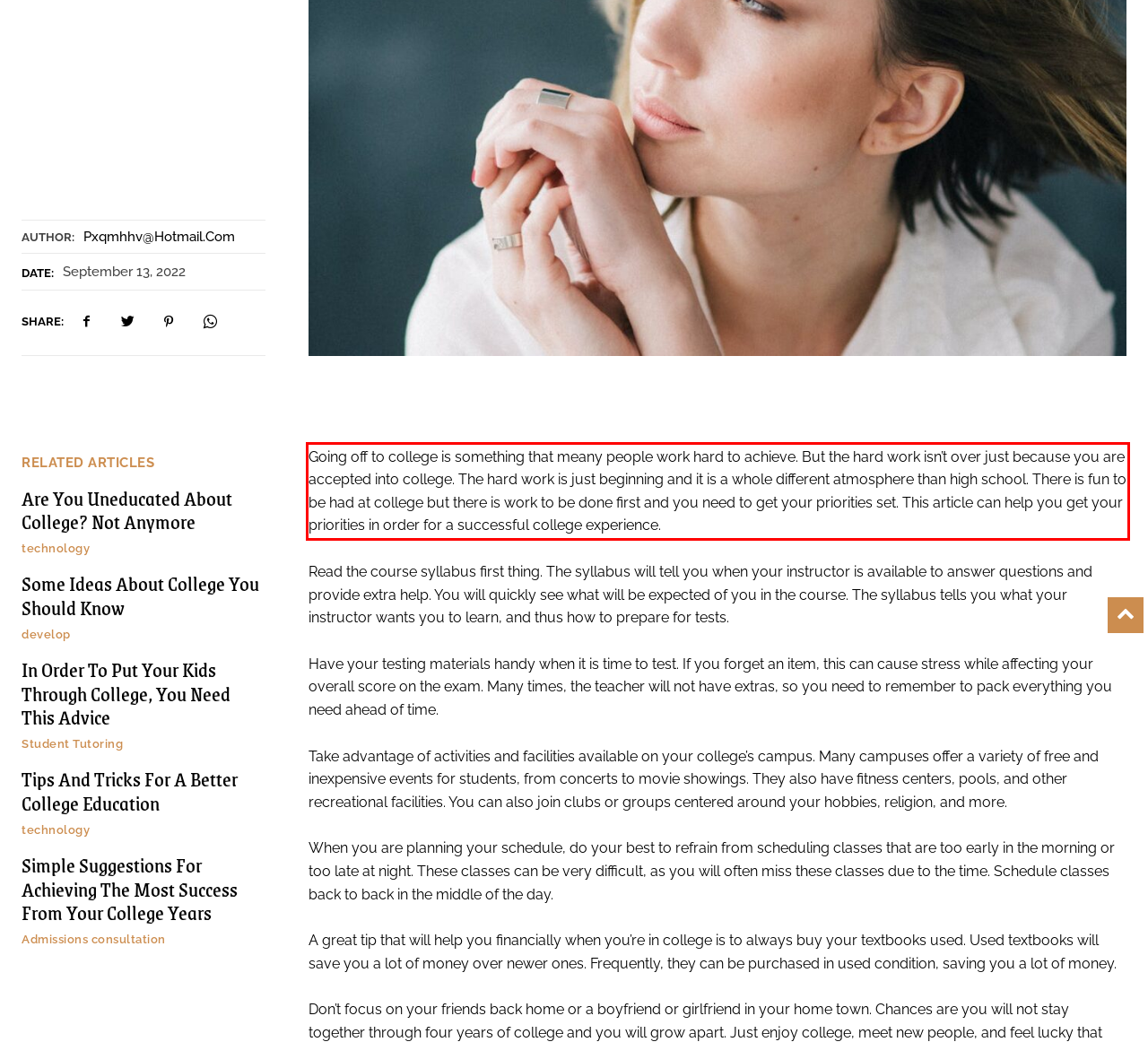Given the screenshot of a webpage, identify the red rectangle bounding box and recognize the text content inside it, generating the extracted text.

Going off to college is something that meany people work hard to achieve. But the hard work isn’t over just because you are accepted into college. The hard work is just beginning and it is a whole different atmosphere than high school. There is fun to be had at college but there is work to be done first and you need to get your priorities set. This article can help you get your priorities in order for a successful college experience.